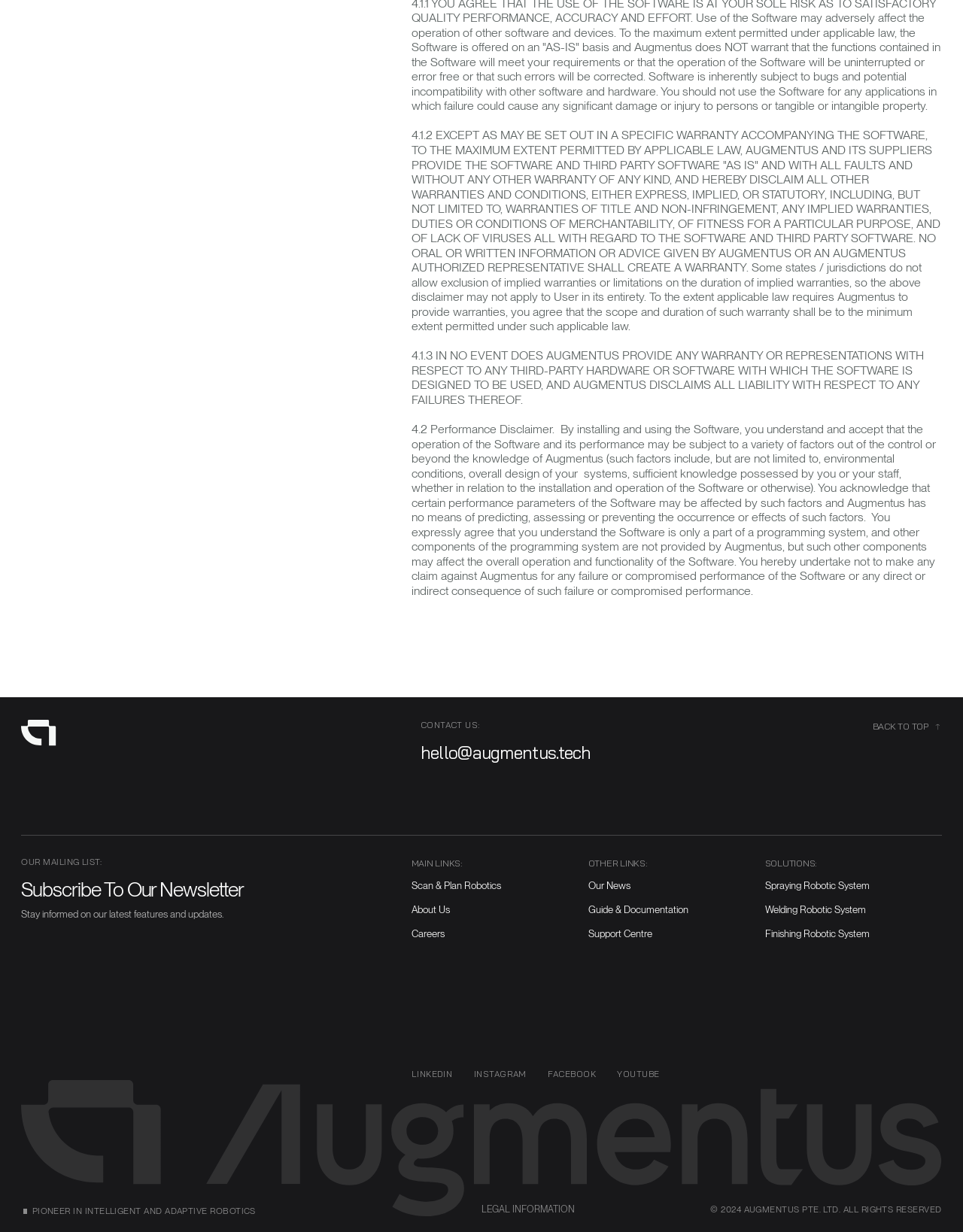Please find the bounding box coordinates of the element's region to be clicked to carry out this instruction: "Check our LinkedIn profile".

[0.427, 0.867, 0.47, 0.876]